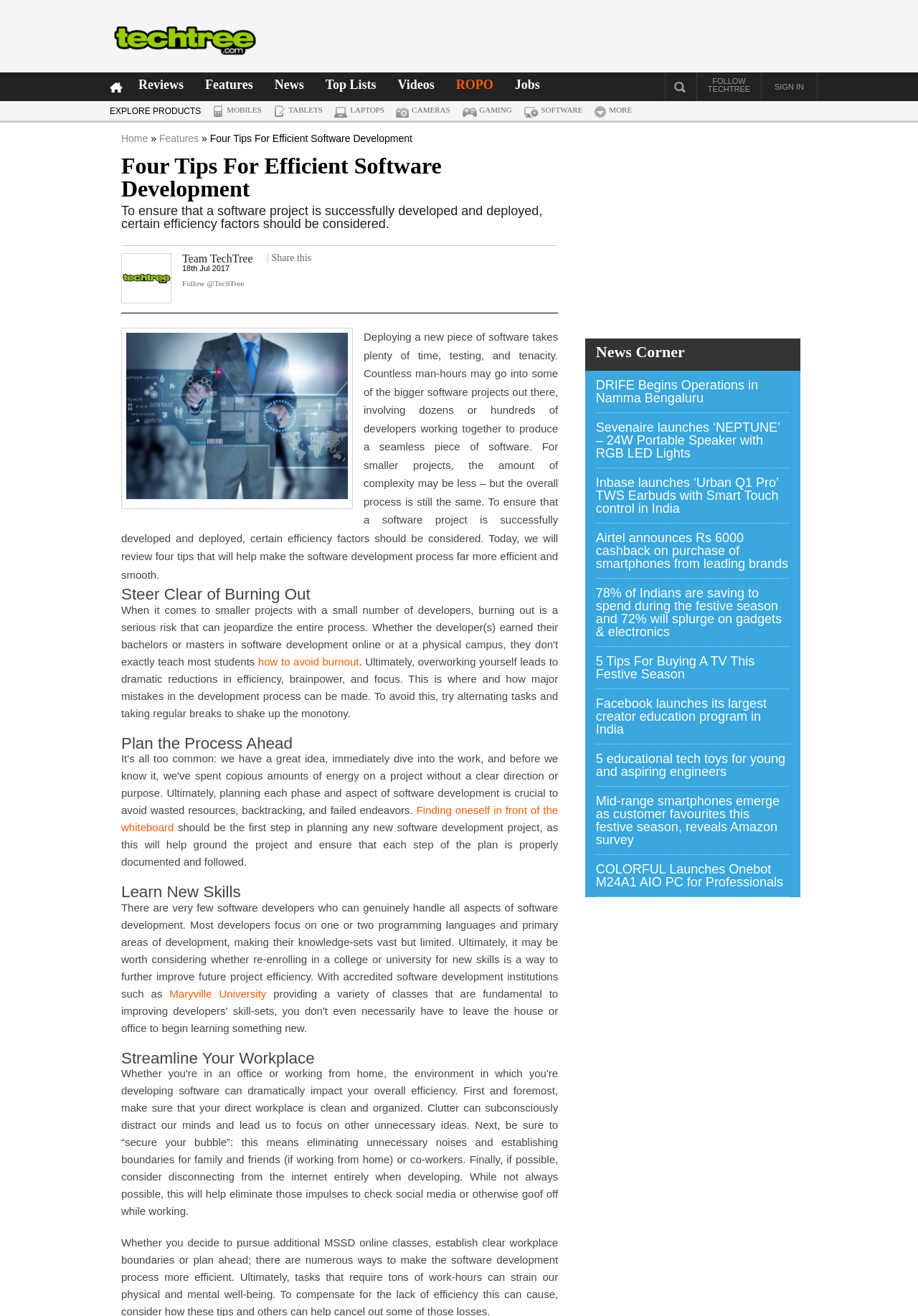Reply to the question with a brief word or phrase: What is the topic of the article?

Efficient Software Development